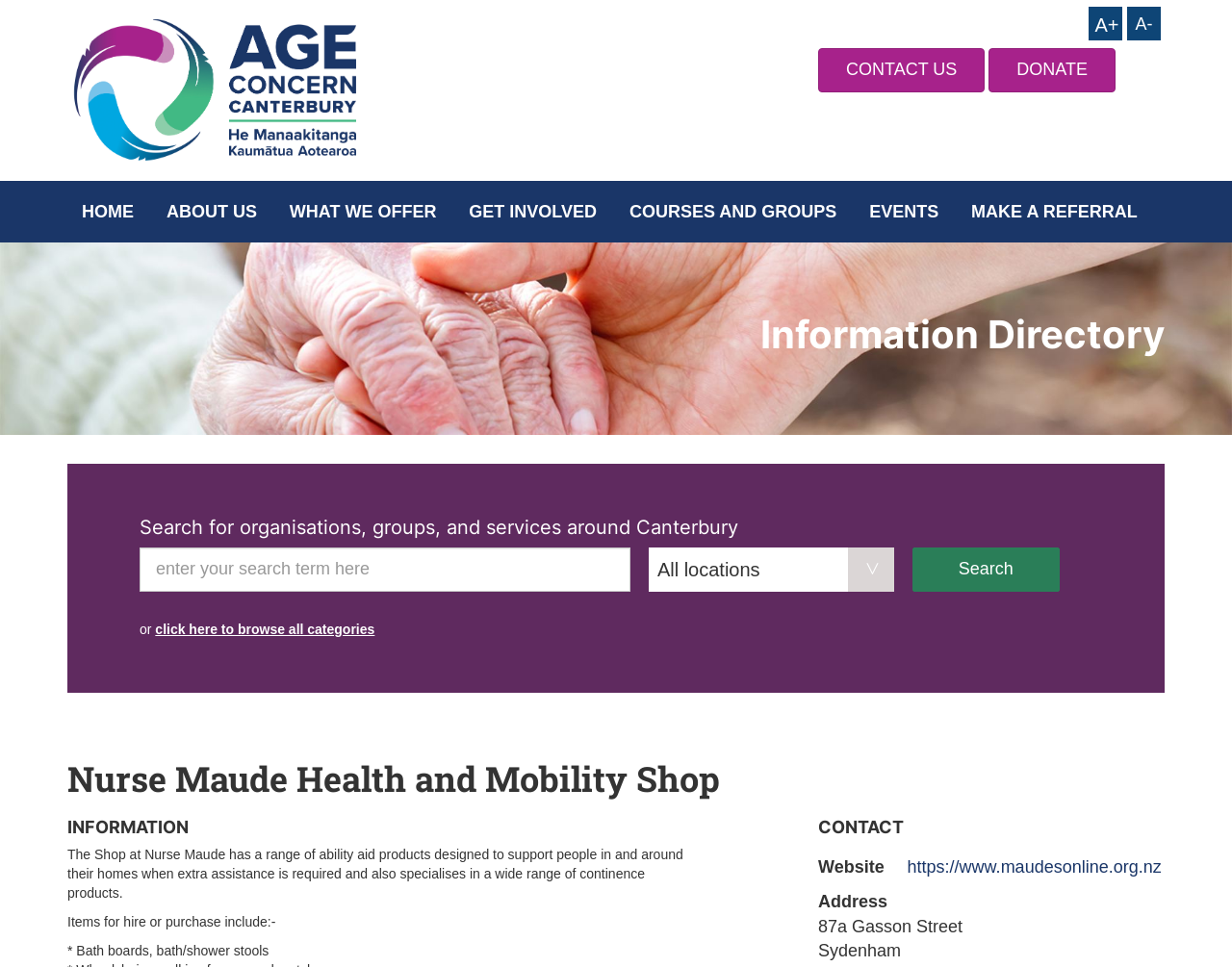Please identify the bounding box coordinates of the clickable element to fulfill the following instruction: "View services". The coordinates should be four float numbers between 0 and 1, i.e., [left, top, right, bottom].

None